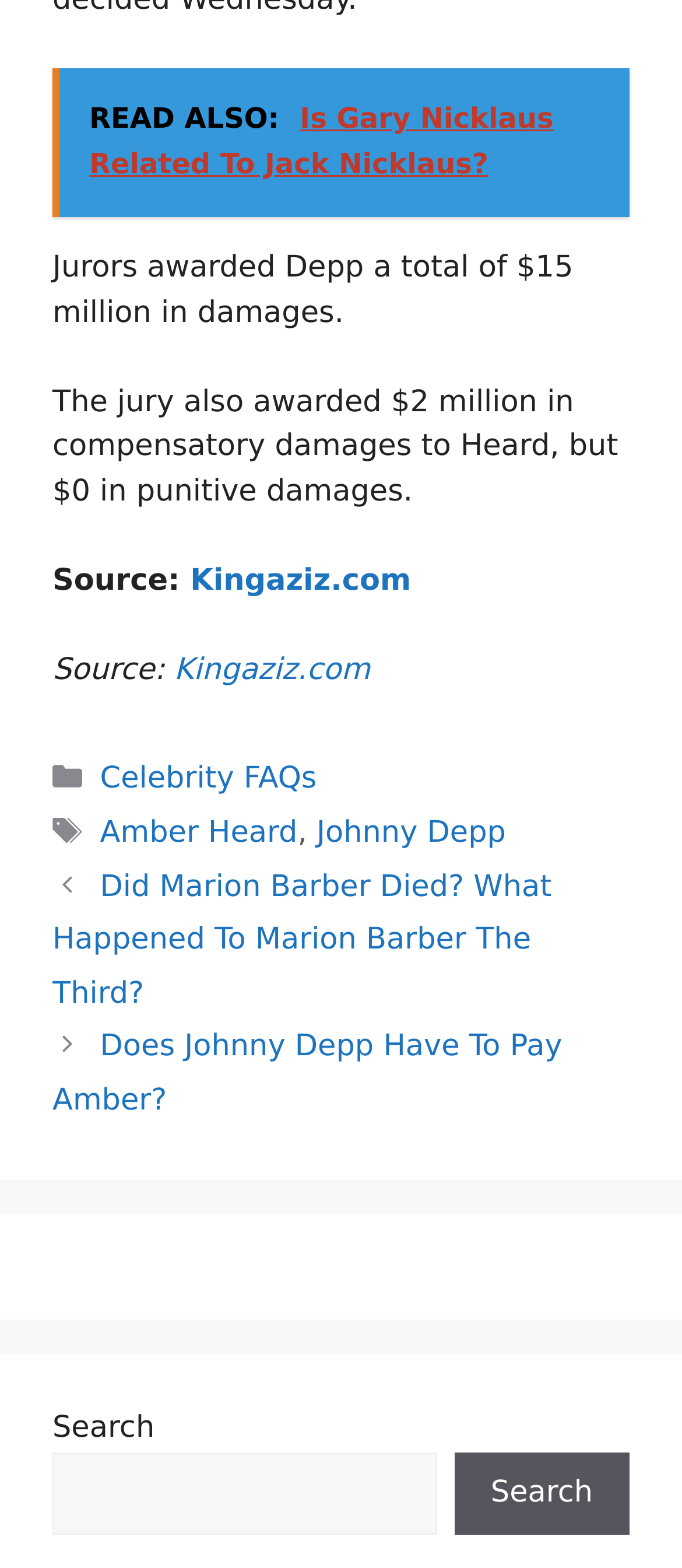Specify the bounding box coordinates of the element's area that should be clicked to execute the given instruction: "View posts". The coordinates should be four float numbers between 0 and 1, i.e., [left, top, right, bottom].

[0.077, 0.549, 0.923, 0.719]